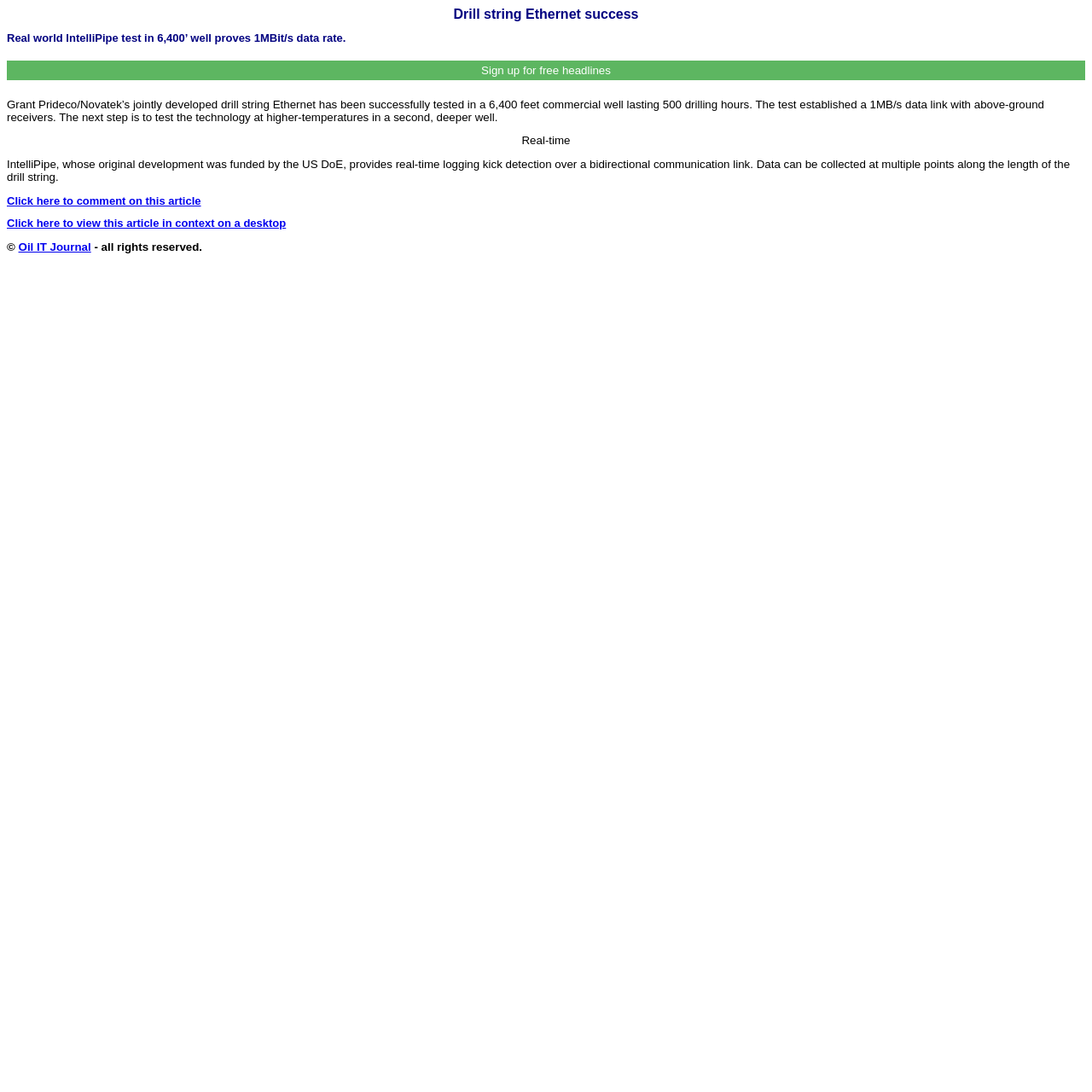What is the depth of the well mentioned in the article?
Refer to the image and respond with a one-word or short-phrase answer.

6,400 feet